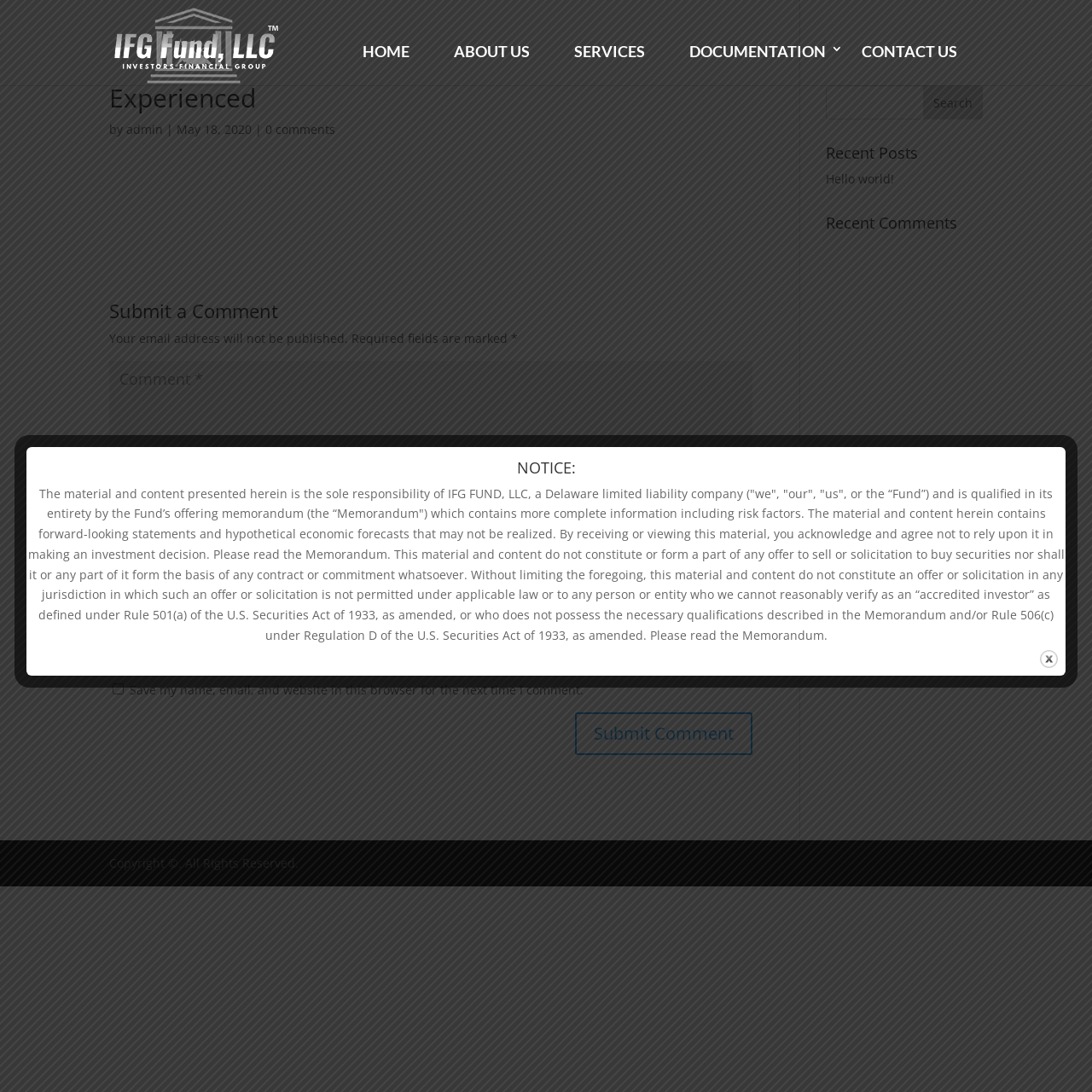Please provide the bounding box coordinates for the element that needs to be clicked to perform the following instruction: "Click the HOME link". The coordinates should be given as four float numbers between 0 and 1, i.e., [left, top, right, bottom].

[0.332, 0.026, 0.398, 0.078]